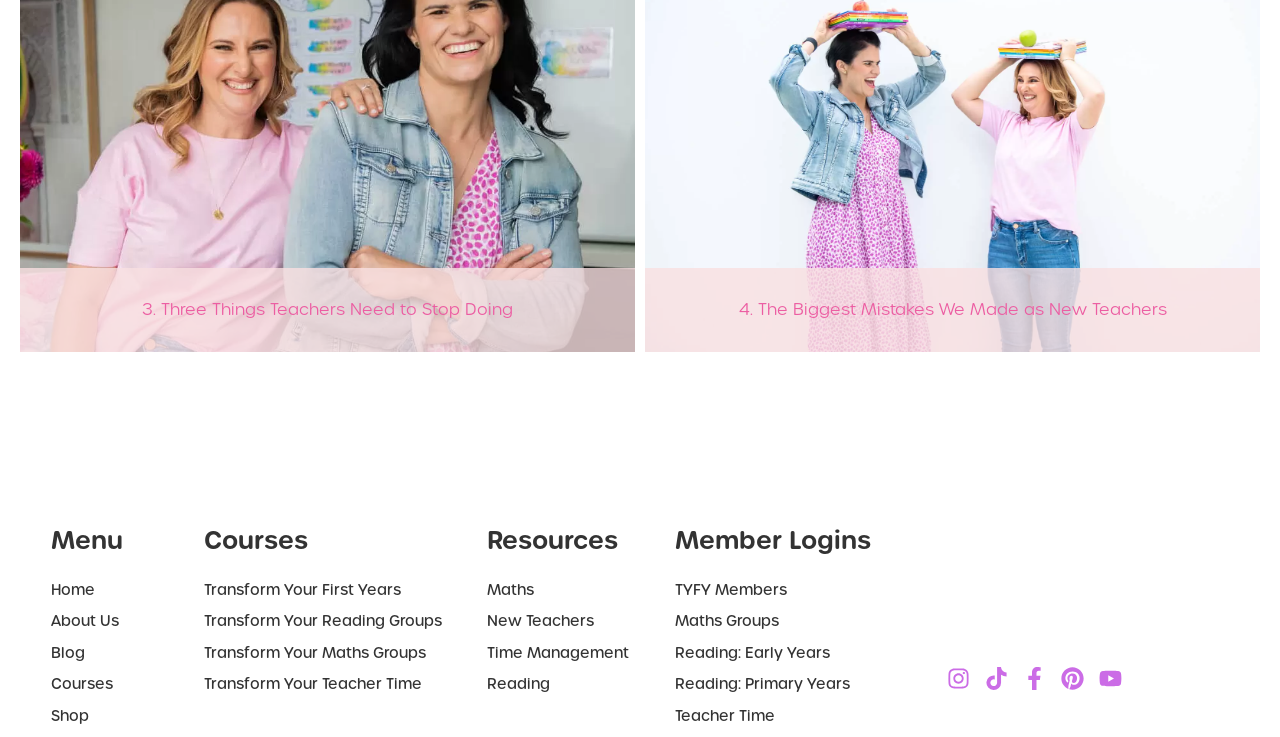How many social media platforms are linked on the webpage?
Use the image to answer the question with a single word or phrase.

5